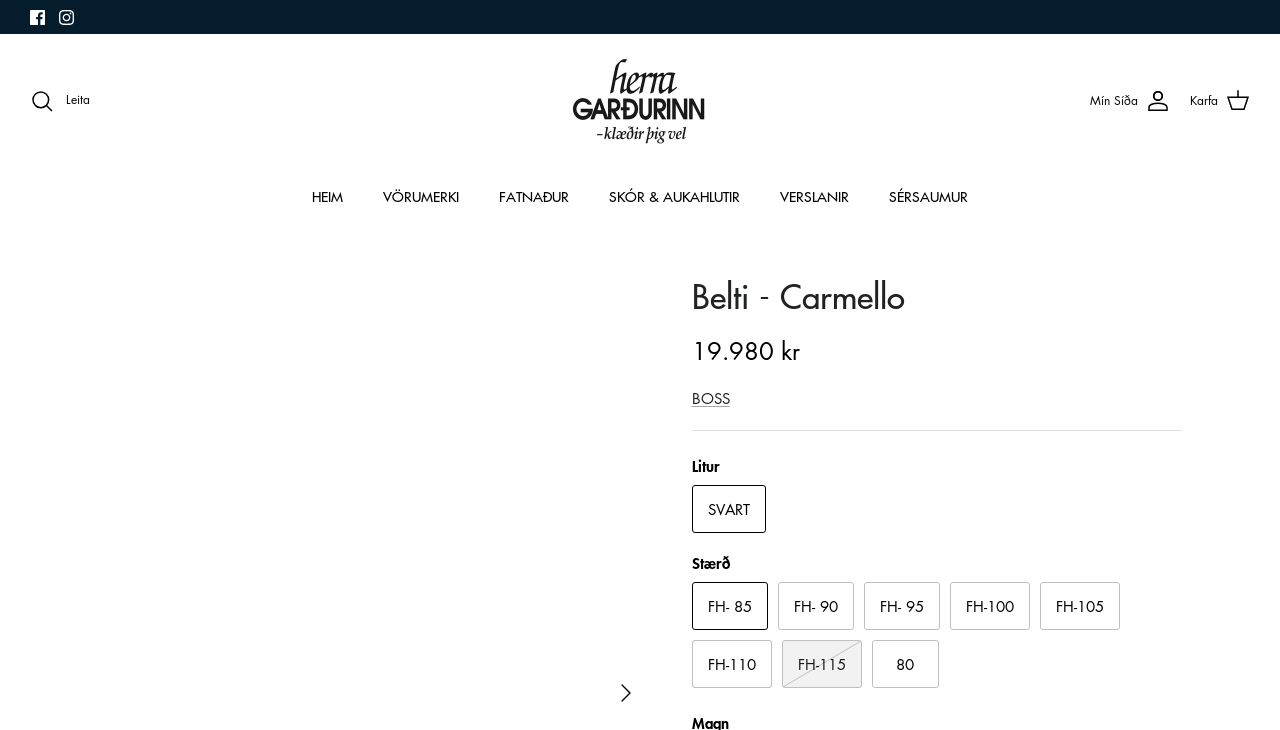Specify the bounding box coordinates for the region that must be clicked to perform the given instruction: "click on Home".

None